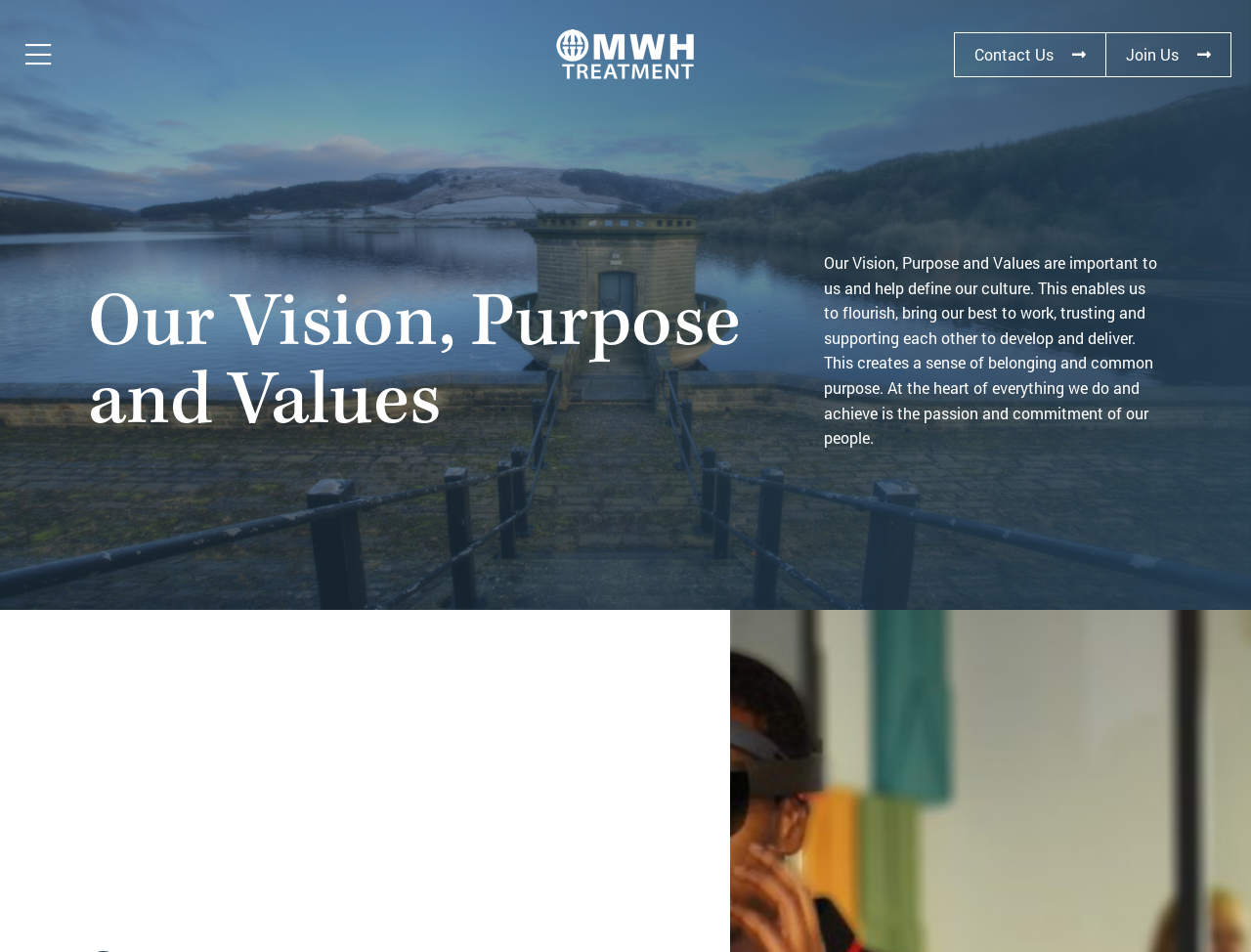Extract the main title from the webpage and generate its text.

Our Vision, Purpose and Values